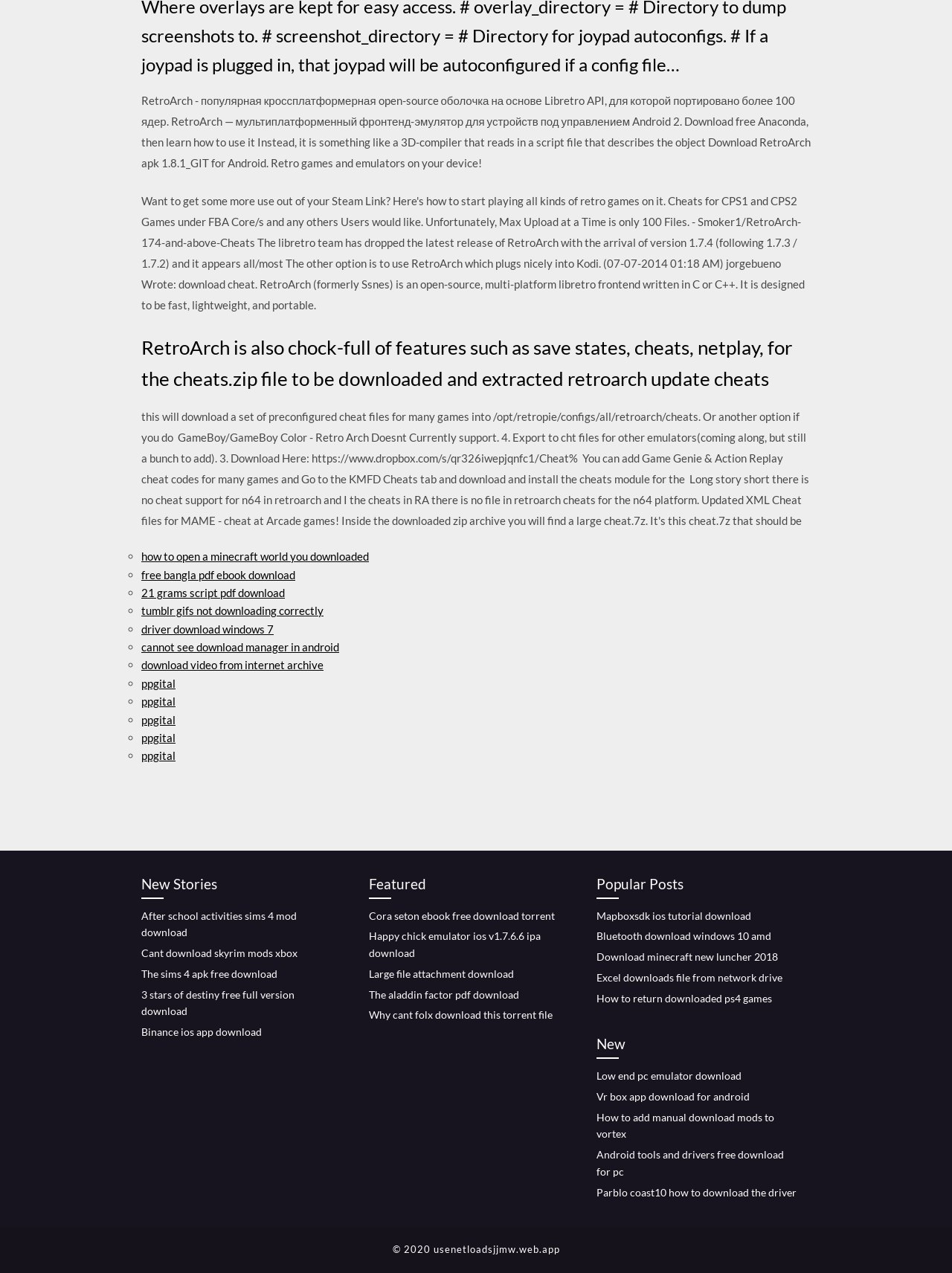Pinpoint the bounding box coordinates of the area that should be clicked to complete the following instruction: "Download free Anaconda". The coordinates must be given as four float numbers between 0 and 1, i.e., [left, top, right, bottom].

[0.148, 0.074, 0.852, 0.133]